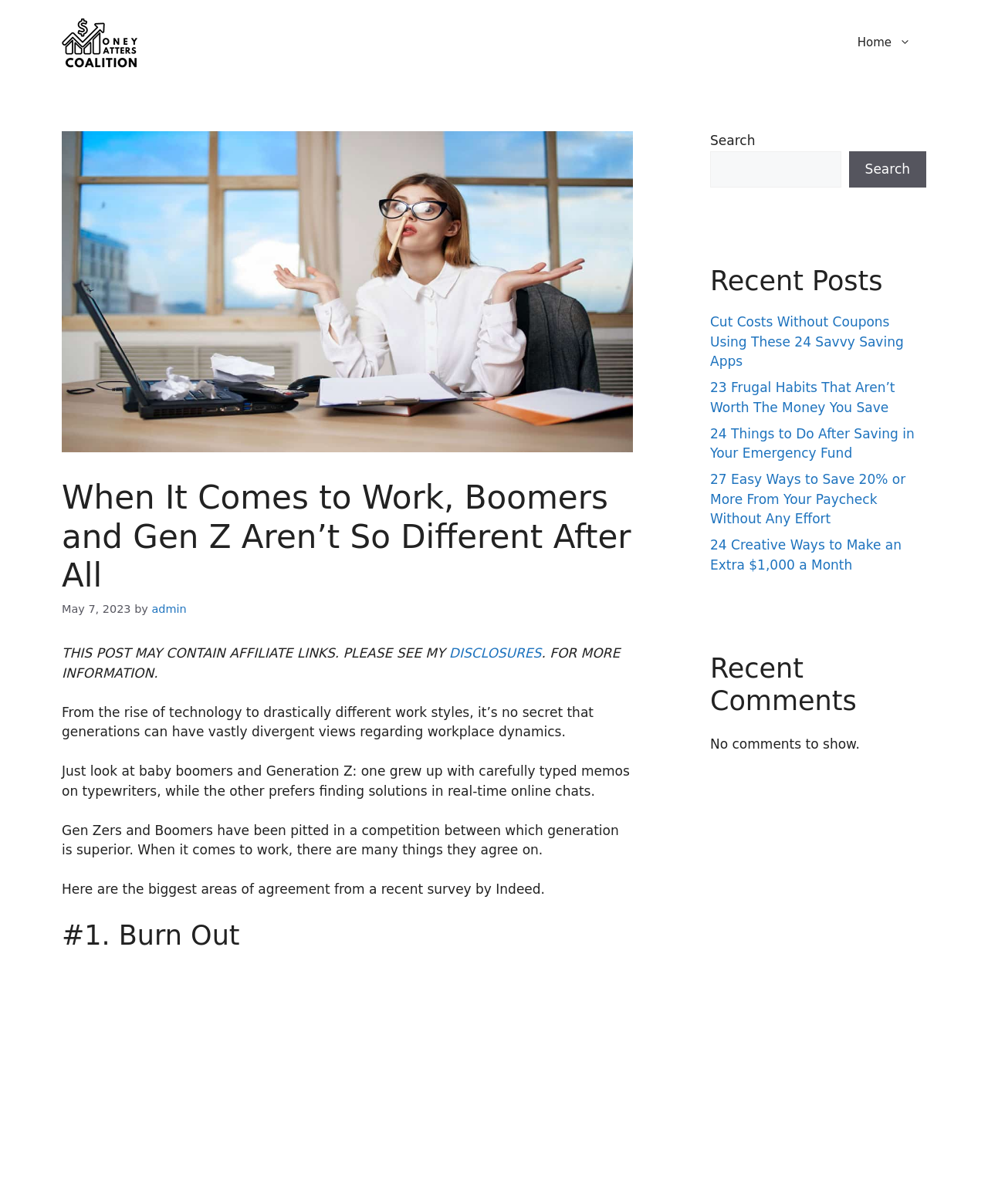Identify the bounding box coordinates for the region of the element that should be clicked to carry out the instruction: "View the post by admin". The bounding box coordinates should be four float numbers between 0 and 1, i.e., [left, top, right, bottom].

[0.153, 0.5, 0.189, 0.511]